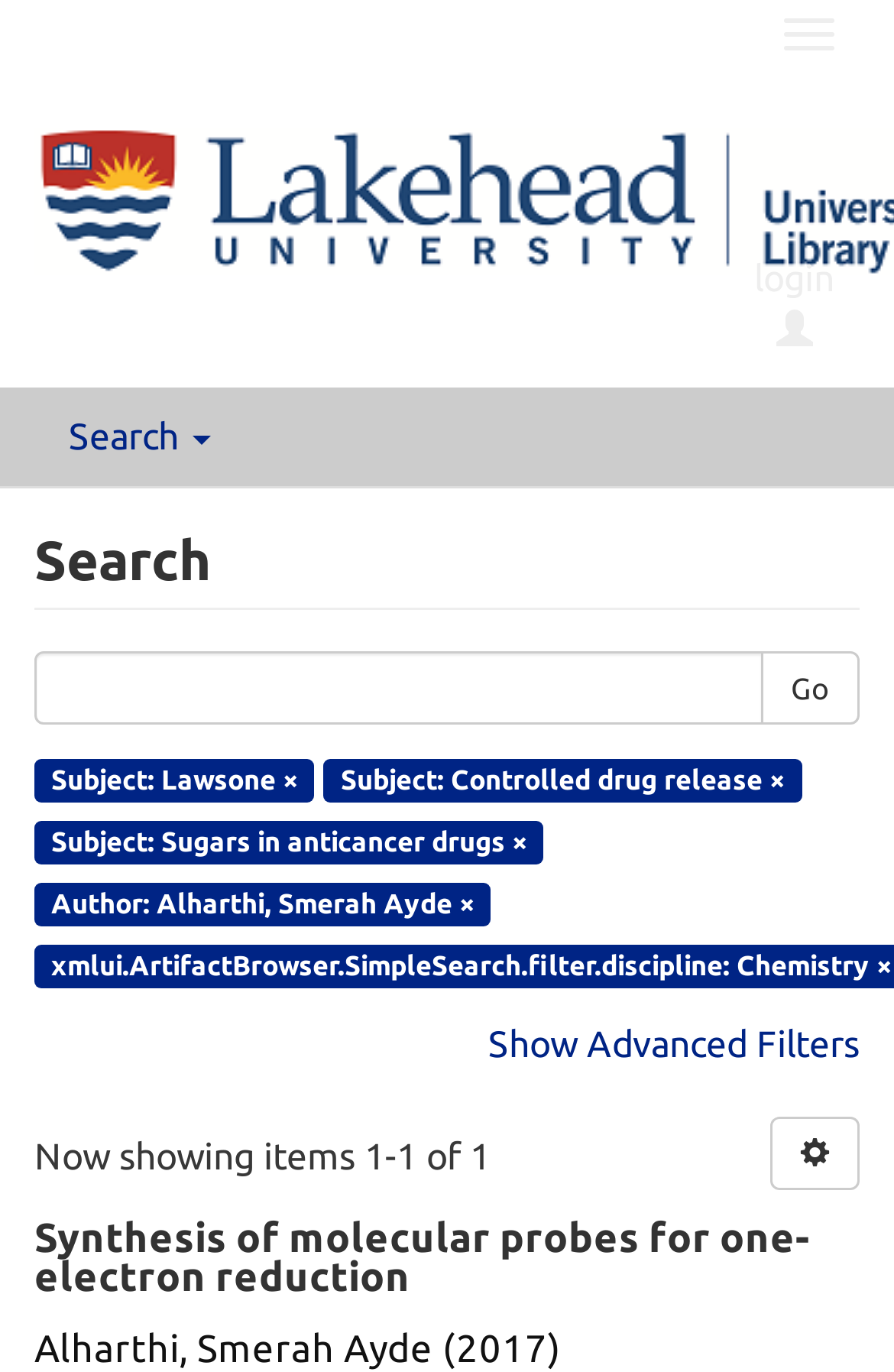What is the author of the search result?
Please use the image to provide an in-depth answer to the question.

I determined the answer by looking at the text 'Author: Alharthi, Smerah Ayde' which specifies the author of the search result.